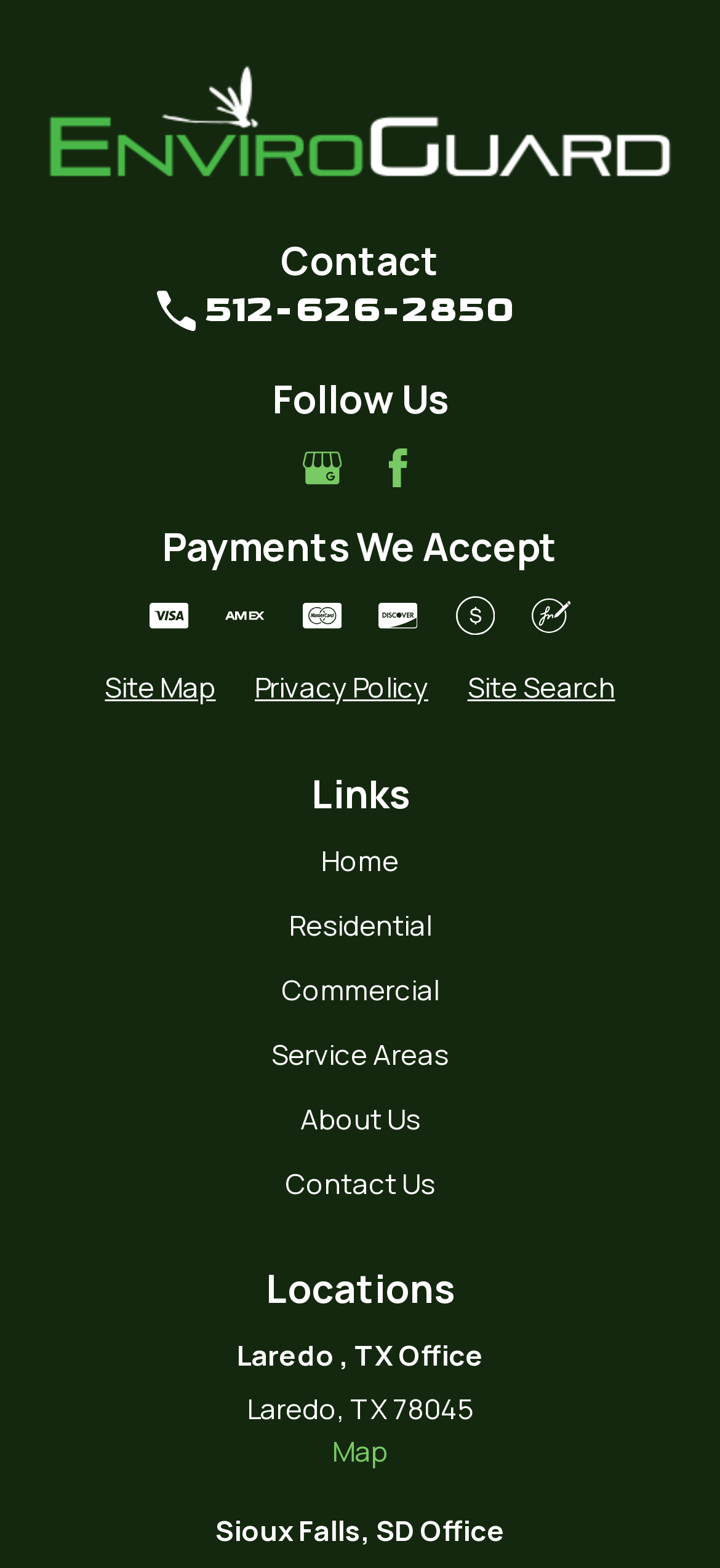Answer the following query concisely with a single word or phrase:
What social media platforms are linked?

Google Business Profile, Facebook